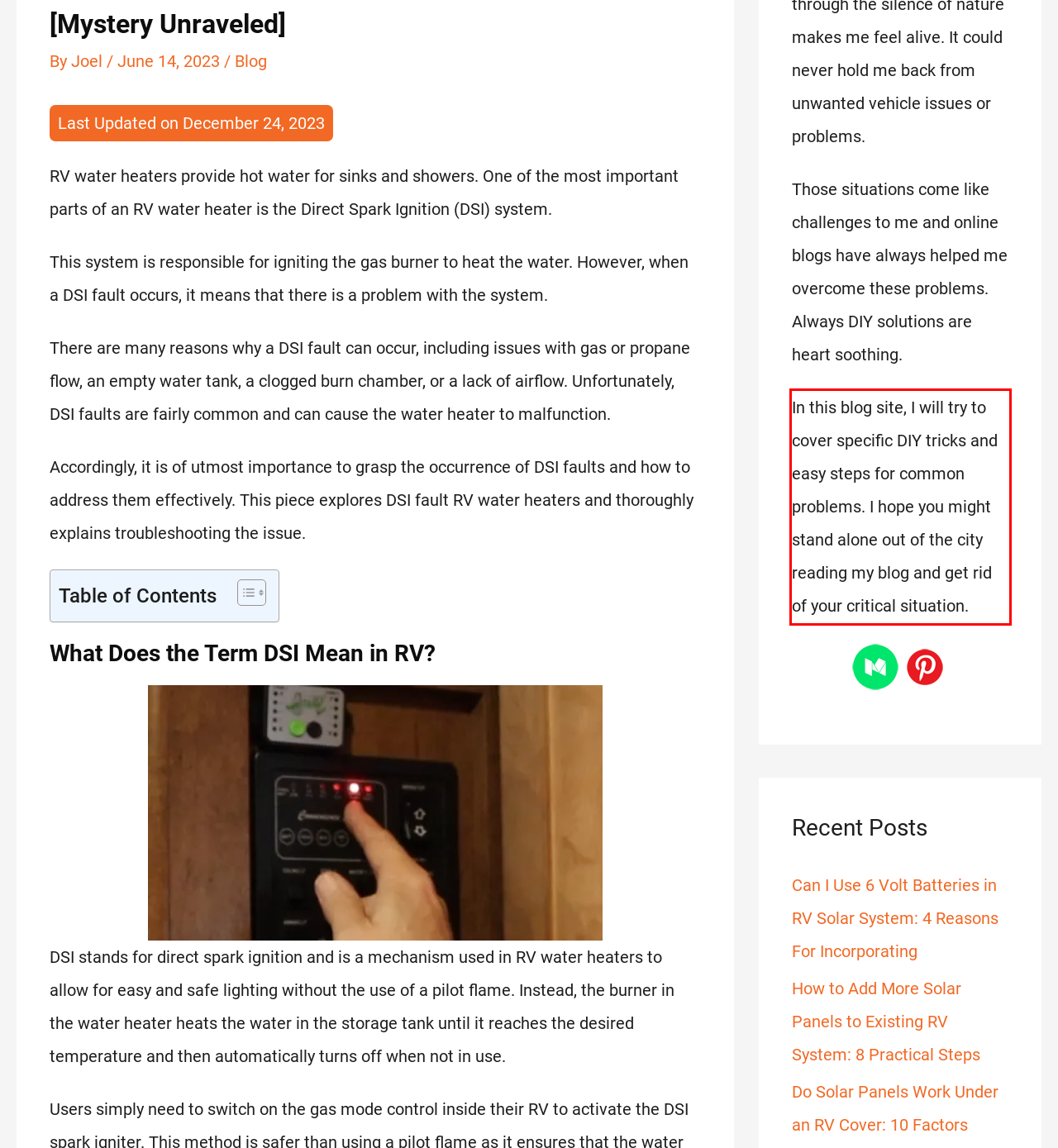View the screenshot of the webpage and identify the UI element surrounded by a red bounding box. Extract the text contained within this red bounding box.

In this blog site, I will try to cover specific DIY tricks and easy steps for common problems. I hope you might stand alone out of the city reading my blog and get rid of your critical situation.